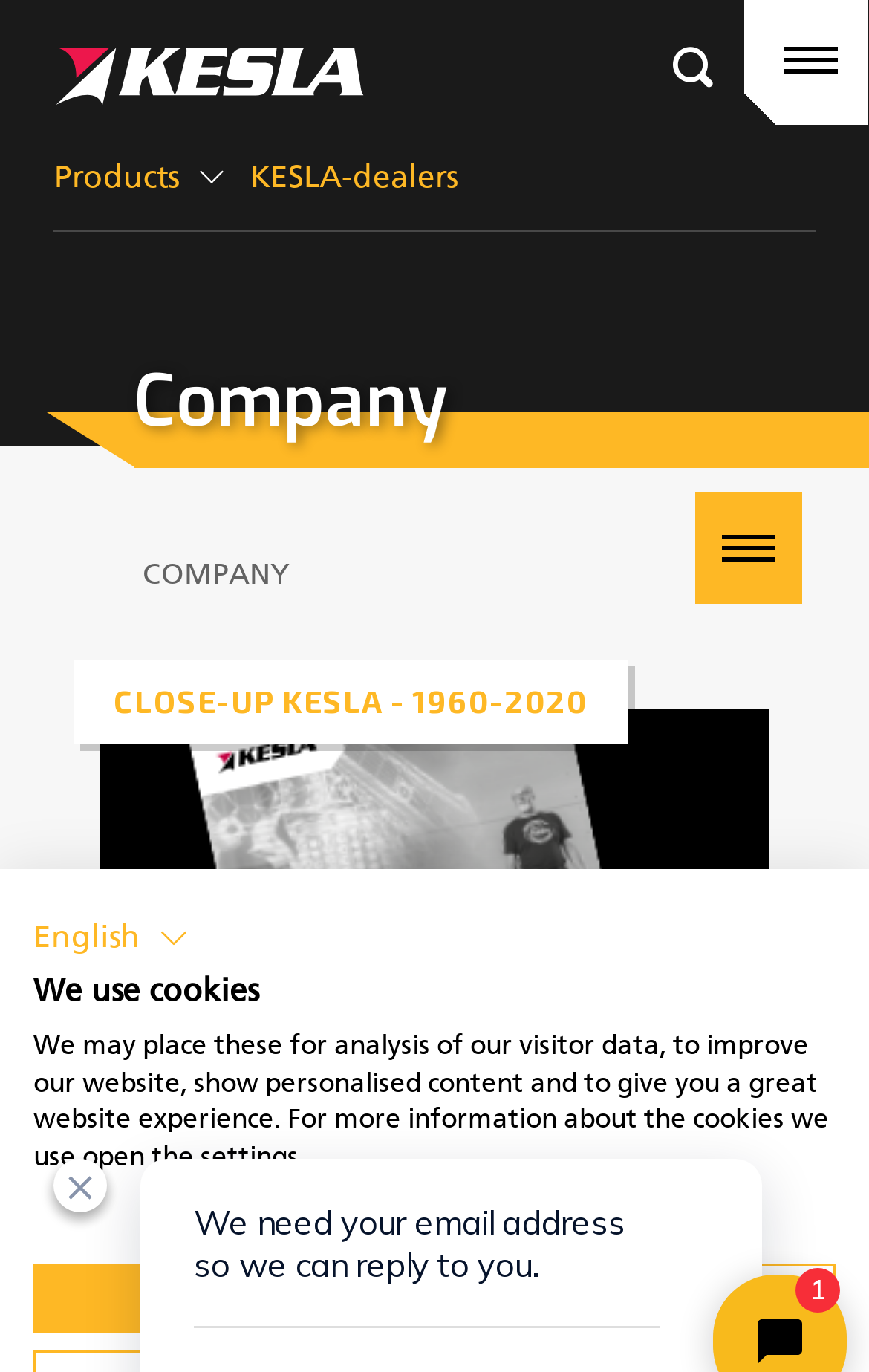Find the bounding box coordinates of the UI element according to this description: "Close-up Kesla - 1960-2020".

[0.085, 0.481, 0.723, 0.543]